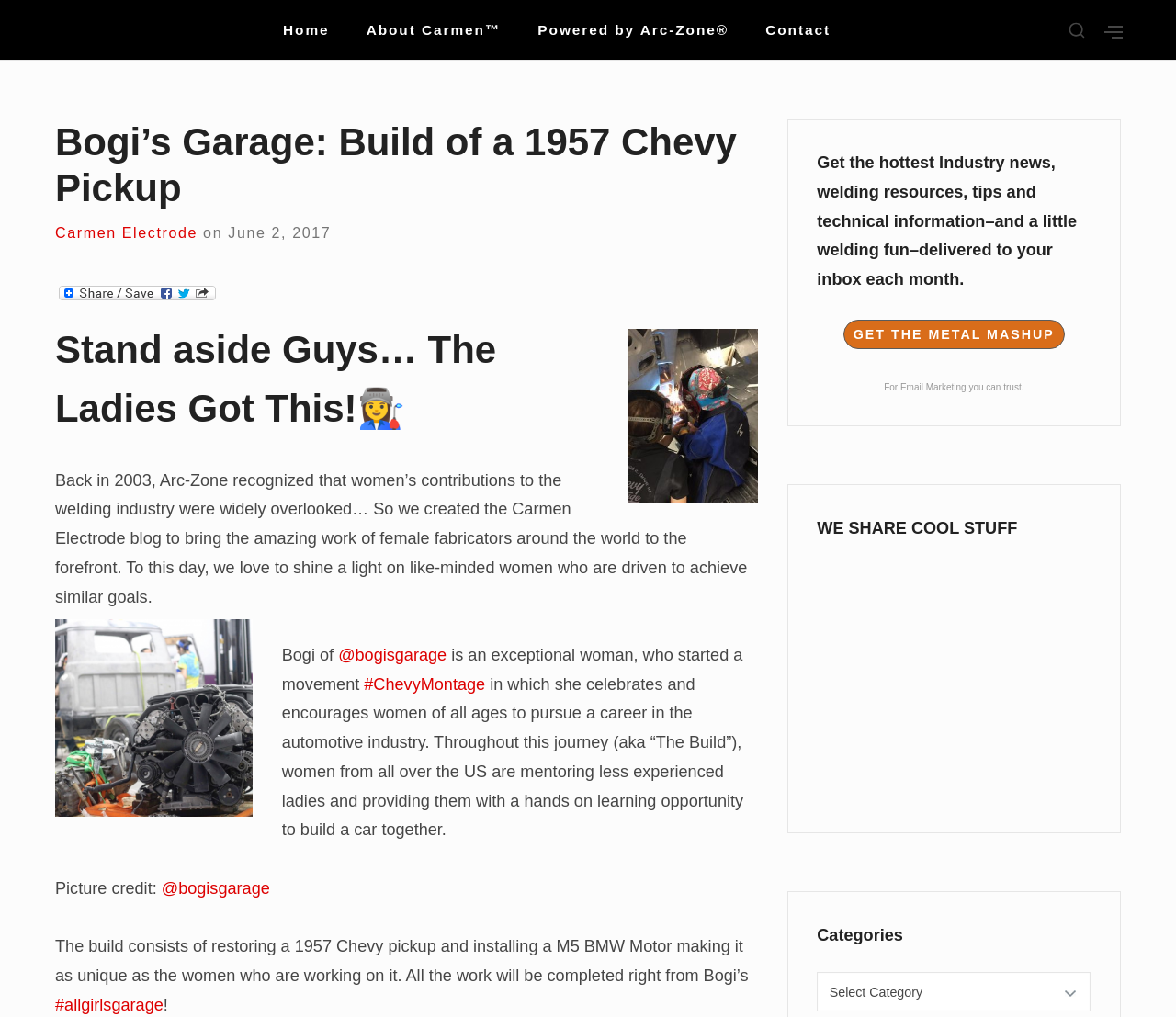Illustrate the webpage thoroughly, mentioning all important details.

This webpage is a blog post titled "Bogi's Garage: Build of a 1957 Chevy Pickup" on the Carmen Electrode blog. The page has a navigation menu at the top, which takes up about a quarter of the screen width and is positioned near the top left corner. The menu contains links to "Home", "About Carmen", "Powered by Arc-Zone", and "Contact".

Below the navigation menu, there is a heading that reads "Bogi's Garage: Build of a 1957 Chevy Pickup". Next to this heading is a link to "Carmen Electrode" and a timestamp indicating that the post was published on June 2, 2017. There is also a "Share" button with a corresponding image.

The main content of the page is a blog post with a heading that reads "Stand aside Guys… The Ladies Got This!👩‍🏭". The post discusses how Arc-Zone recognized the contributions of women in the welding industry and created the Carmen Electrode blog to highlight their work. The post then goes on to talk about Bogi, an exceptional woman who started a movement to encourage women to pursue careers in the automotive industry.

The post includes several paragraphs of text, with links to Twitter and hashtags scattered throughout. There is also a mention of a "Chevy Montage" and a "Build" project, which involves restoring a 1957 Chevy pickup and installing a M5 BMW Motor.

On the right-hand side of the page, there is a sidebar with several widgets. The first widget has a heading that reads "Get the hottest Industry news, welding resources, tips and technical information–and a little welding fun–delivered to your inbox each month." Below this is a call-to-action button to "GET THE METAL MASHUP". There is also a section that reads "WE SHARE COOL STUFF" with links to follow the blog on Facebook, Twitter, YouTube, and Instagram. Finally, there is a "Categories" dropdown menu at the bottom of the sidebar.

Overall, the page has a clean and organized layout, with a clear hierarchy of headings and content. The use of images and links adds visual interest and breaks up the text.